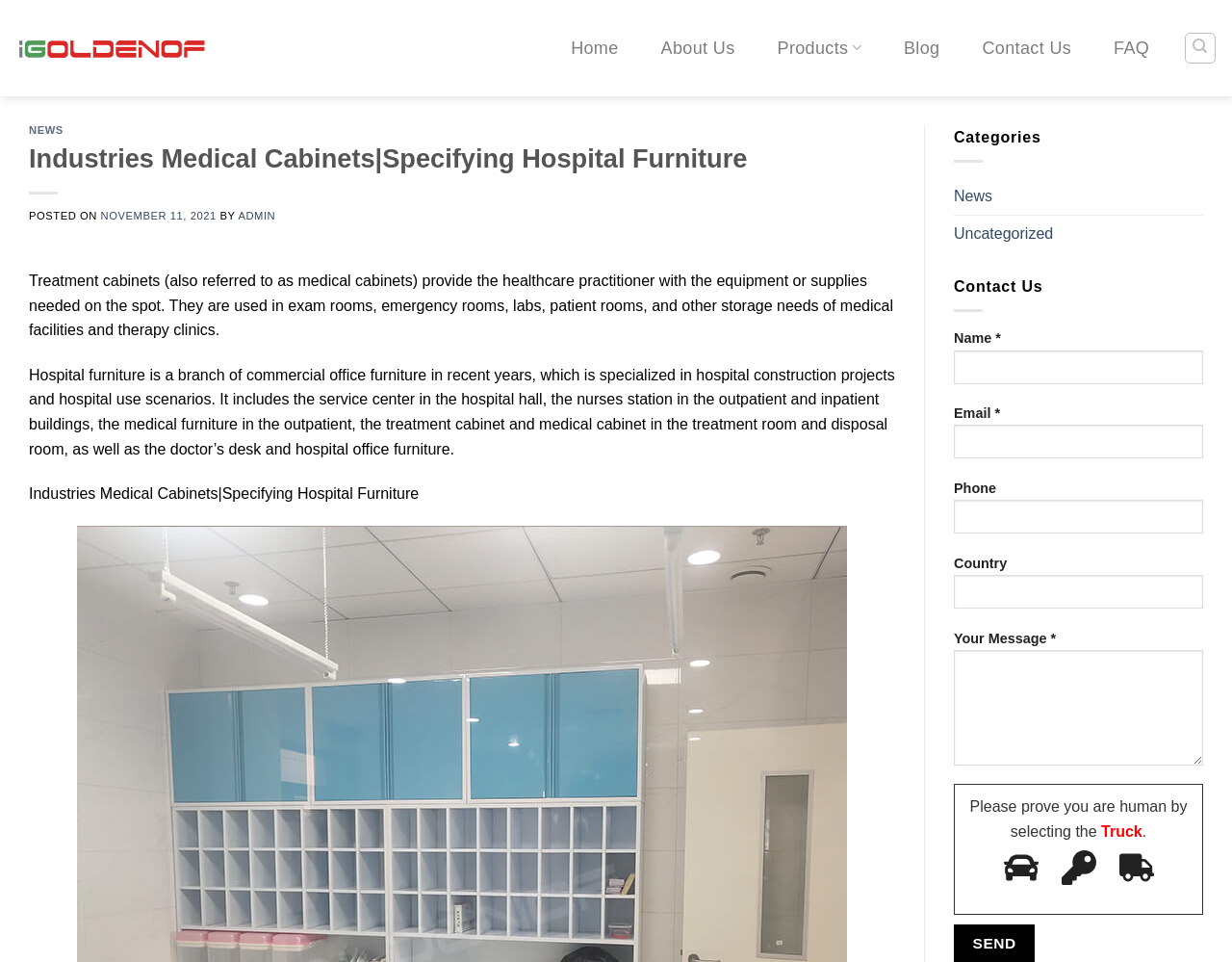Please identify the primary heading on the webpage and return its text.

Industries Medical Cabinets|Specifying Hospital Furniture